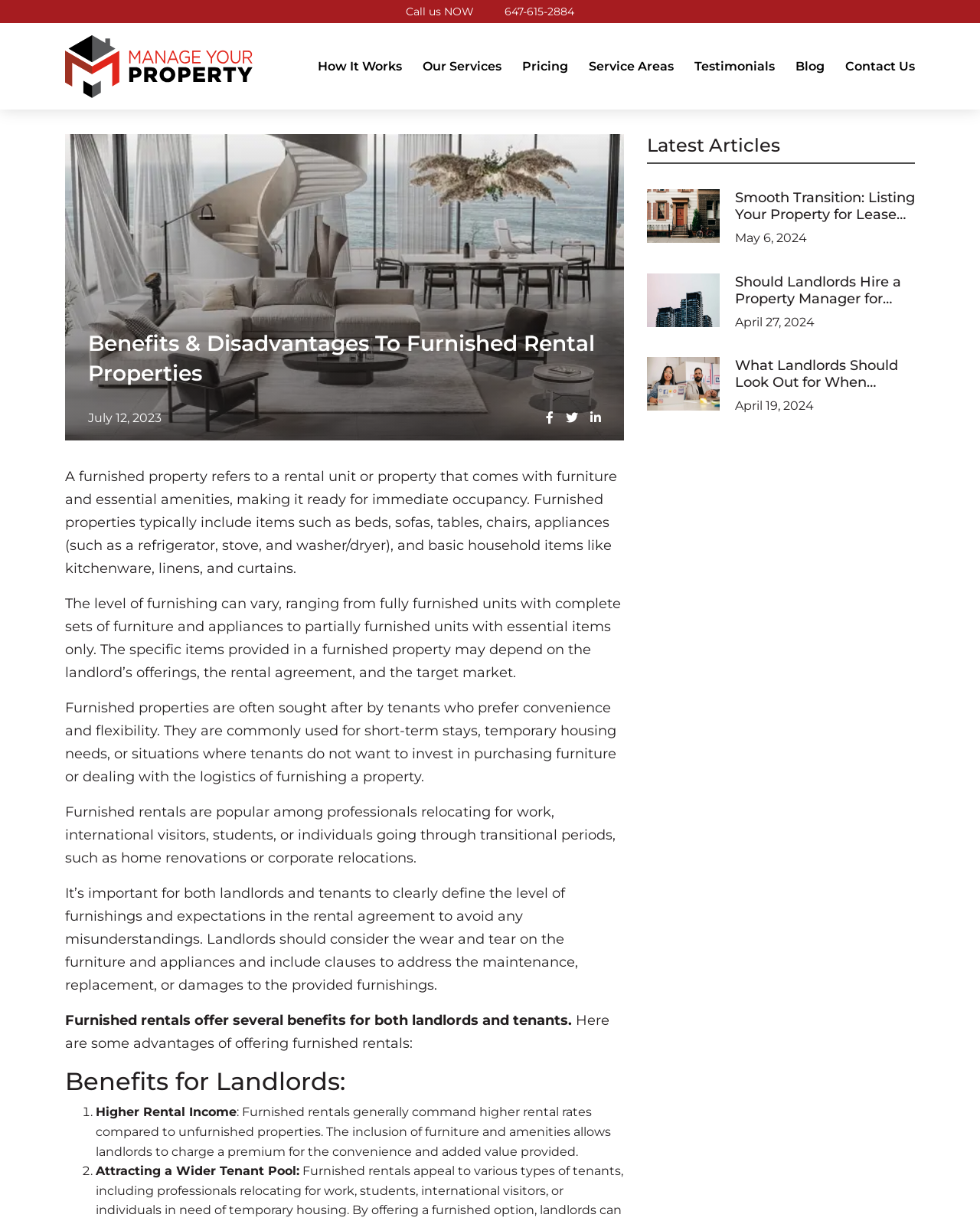What is the phone number to call for assistance?
Using the image, provide a concise answer in one word or a short phrase.

647-615-2884